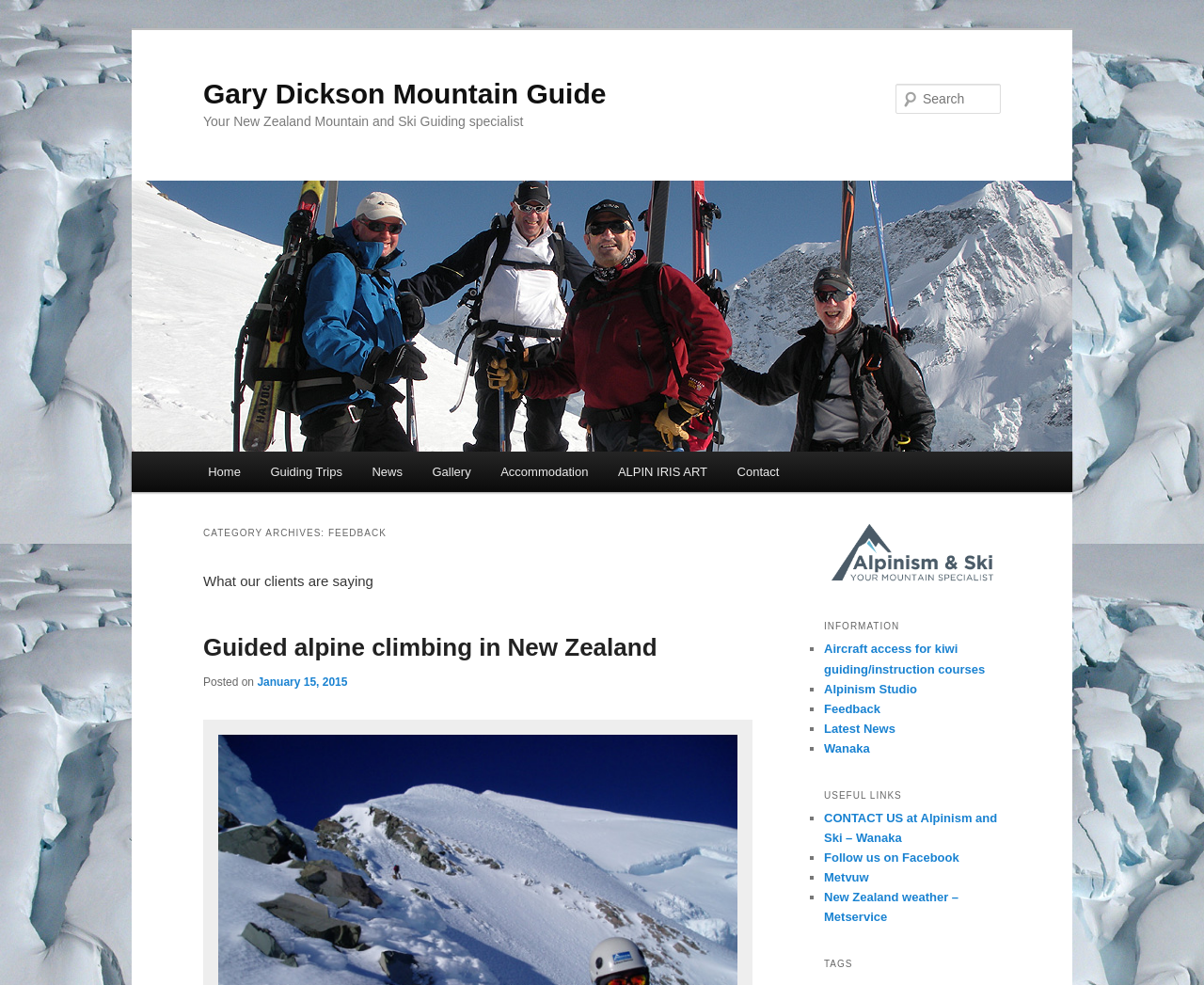What is the name of the mountain guide?
Look at the image and provide a short answer using one word or a phrase.

Gary Dickson